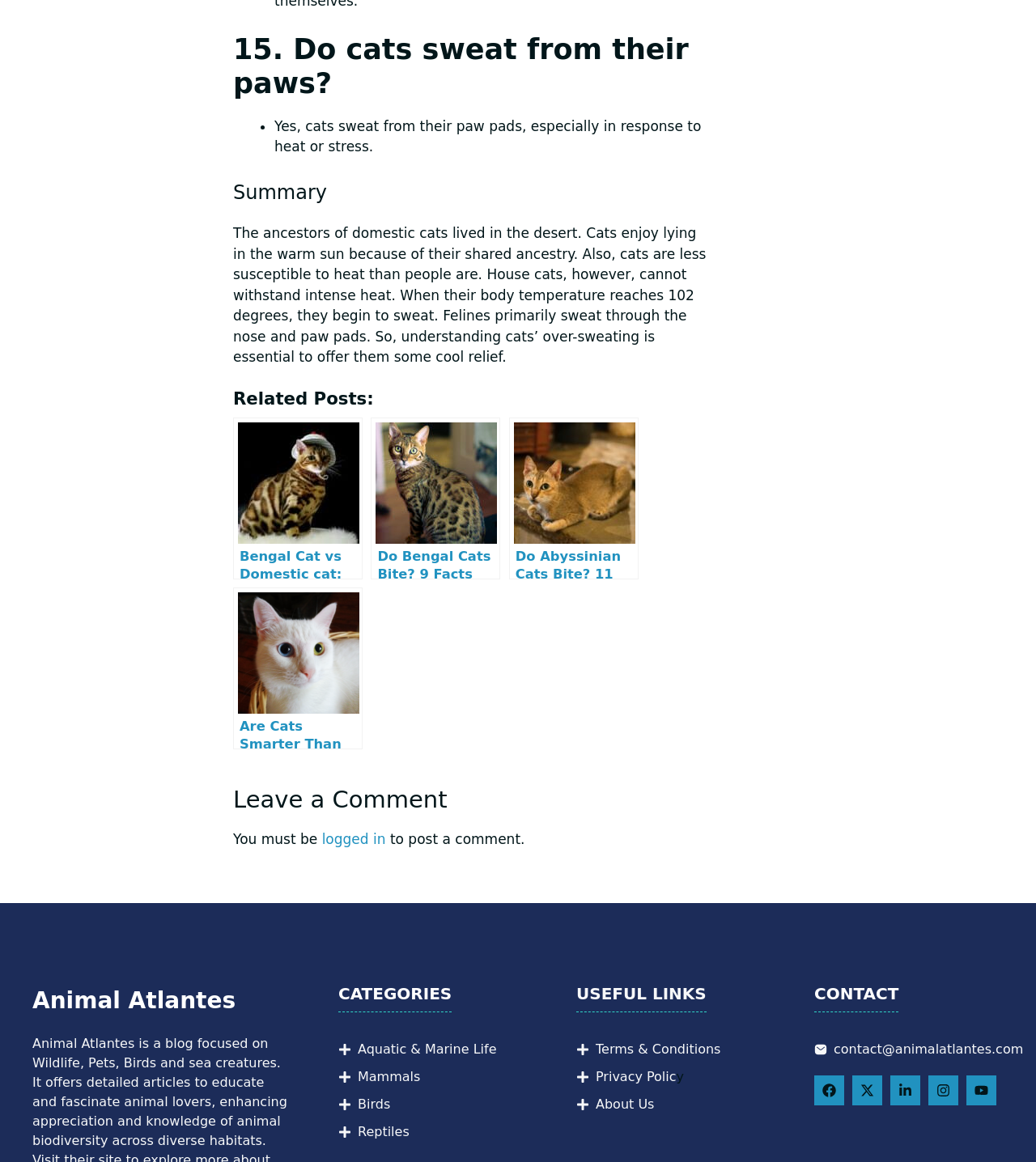Bounding box coordinates must be specified in the format (top-left x, top-left y, bottom-right x, bottom-right y). All values should be floating point numbers between 0 and 1. What are the bounding box coordinates of the UI element described as: Reptiles

[0.345, 0.967, 0.395, 0.981]